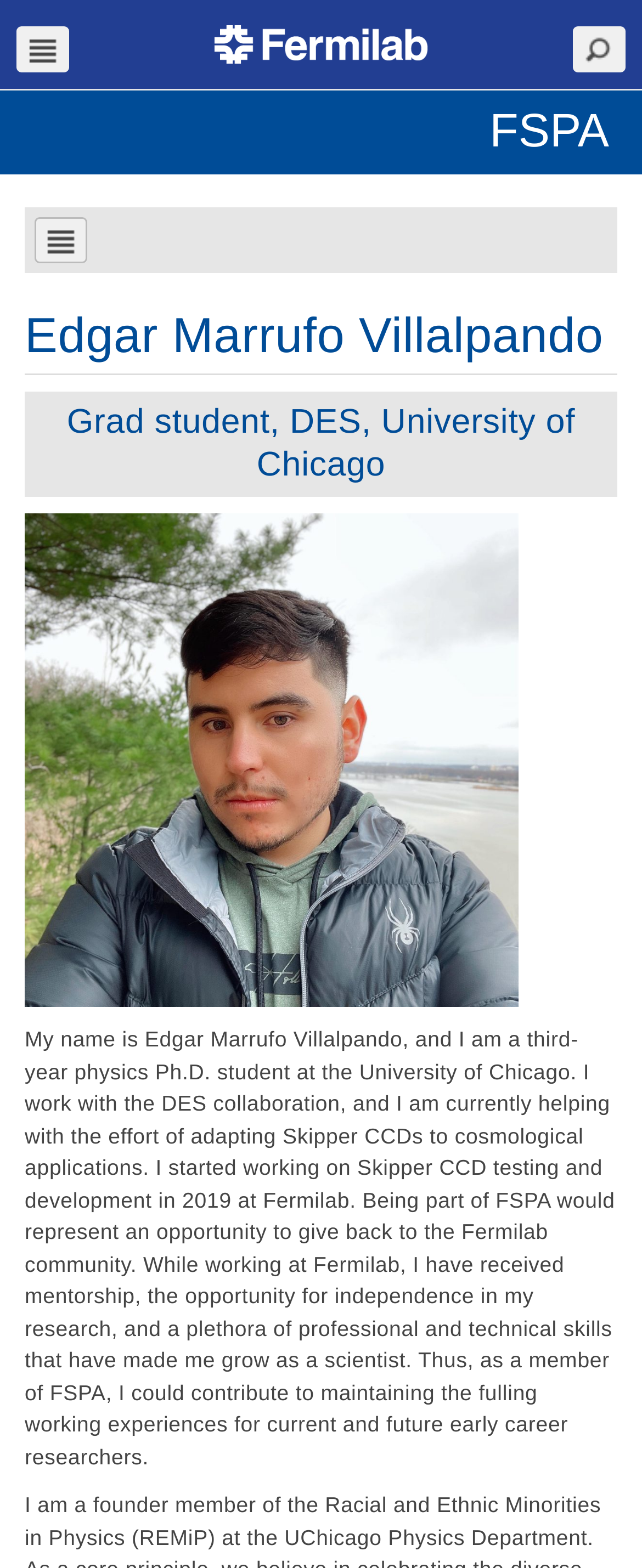Identify the bounding box of the HTML element described here: "FSPA". Provide the coordinates as four float numbers between 0 and 1: [left, top, right, bottom].

[0.763, 0.067, 0.949, 0.101]